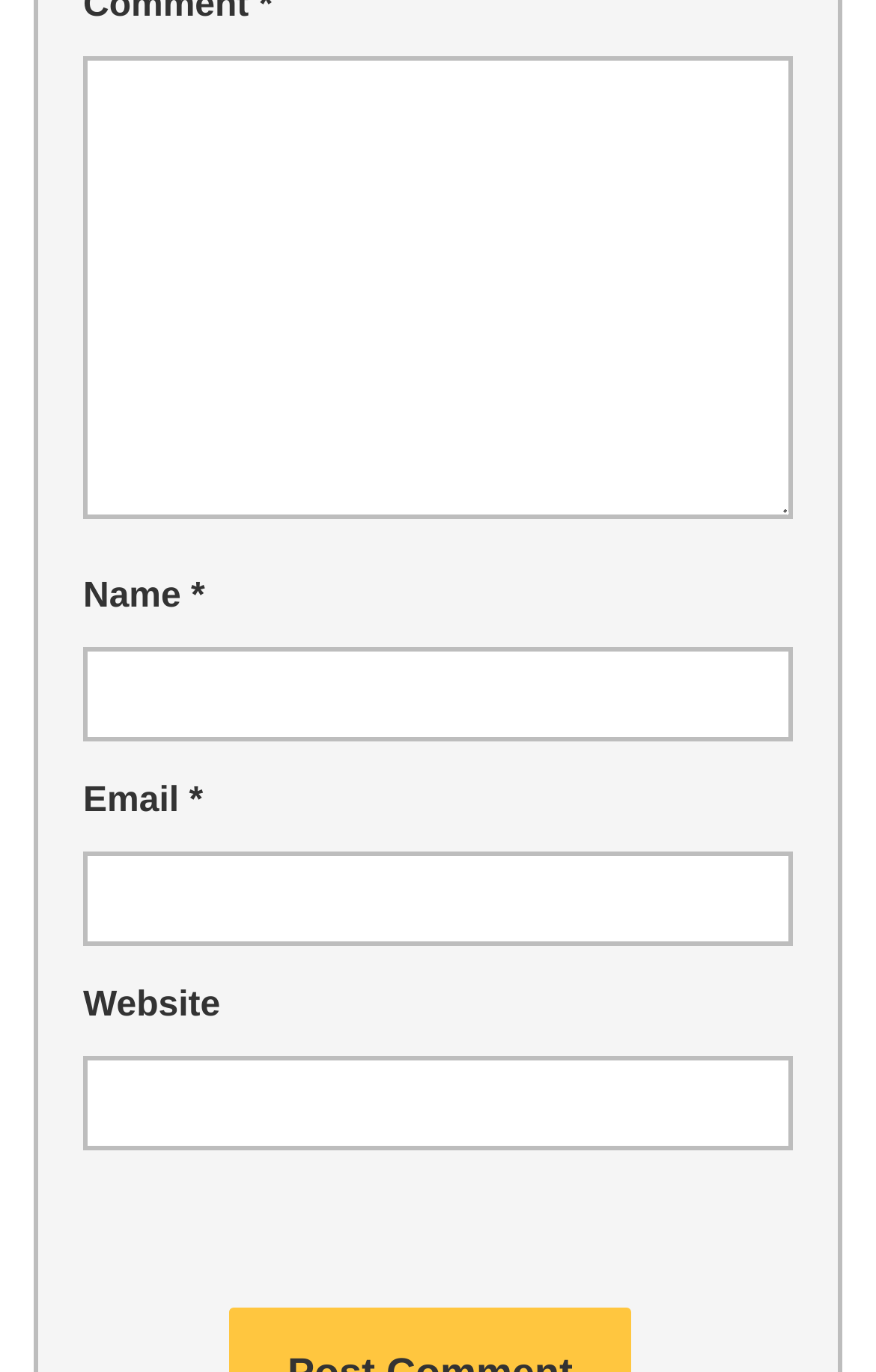What is the first required field?
Look at the image and respond with a single word or a short phrase.

Comment